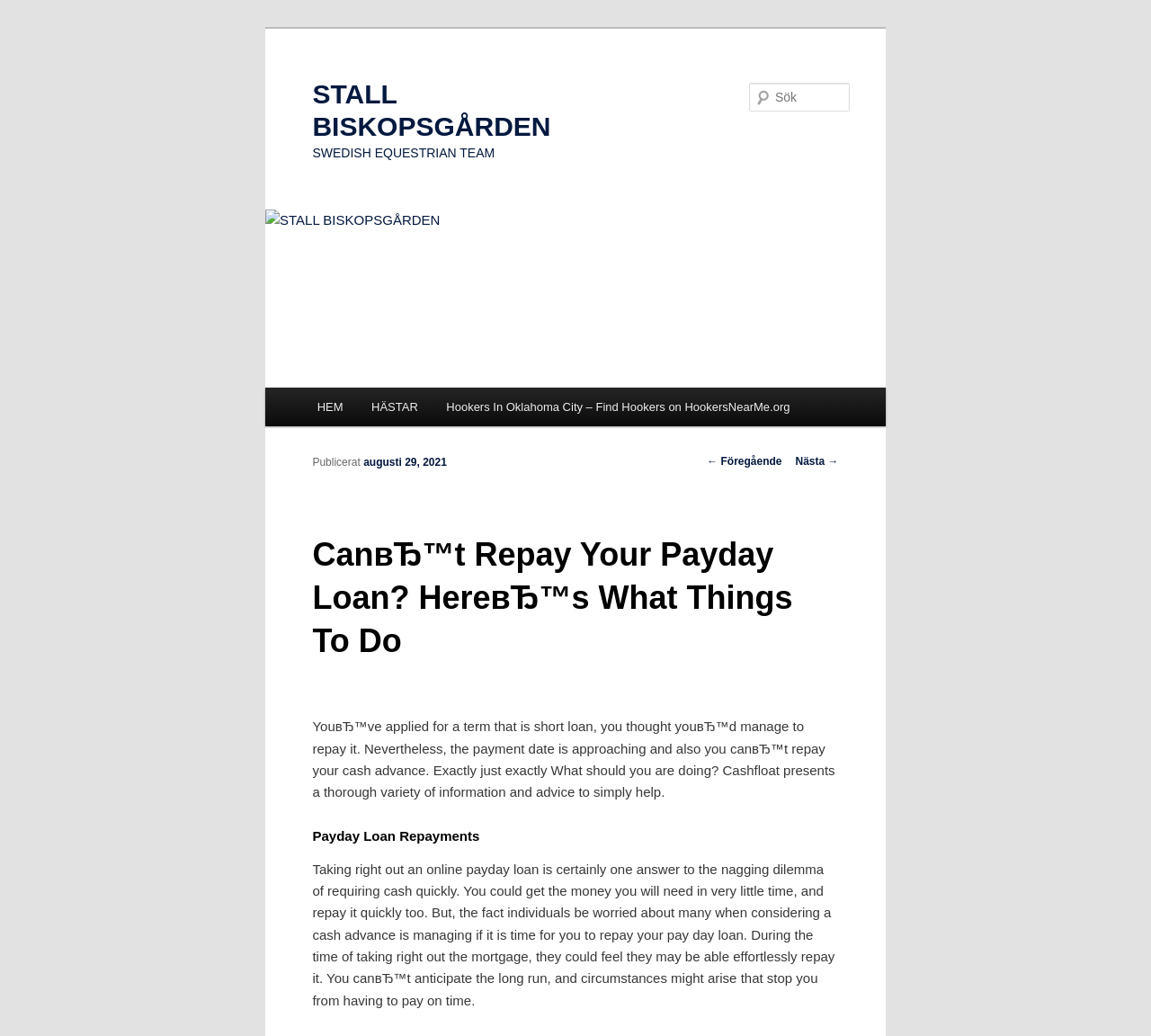Provide the bounding box coordinates for the area that should be clicked to complete the instruction: "Read about Payday Loan Repayments".

[0.271, 0.797, 0.729, 0.818]